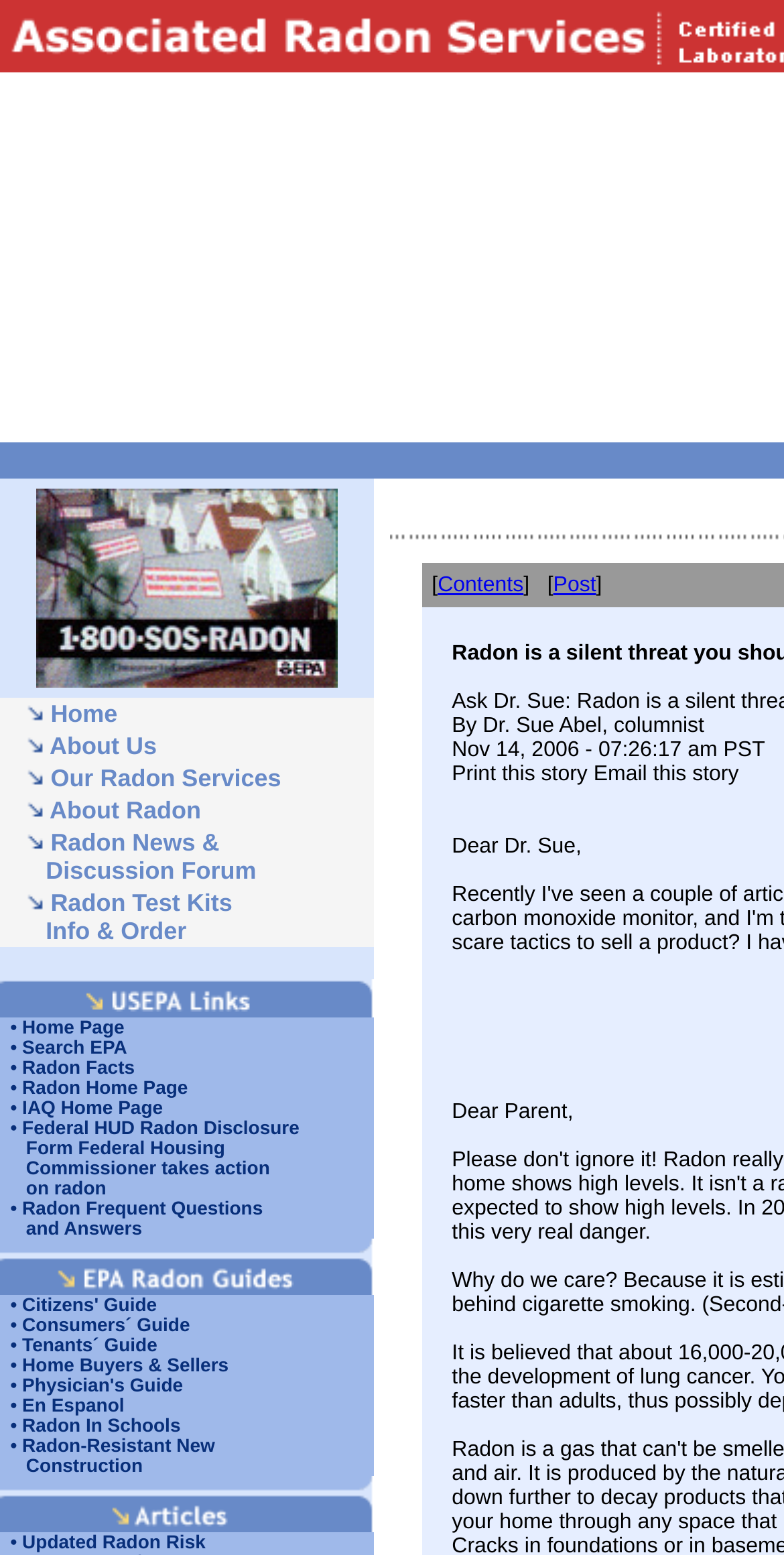What is the language option available on the webpage?
Please answer the question as detailed as possible based on the image.

The webpage provides an option to view the content in Spanish, which is evident from the link 'En Espanol'.